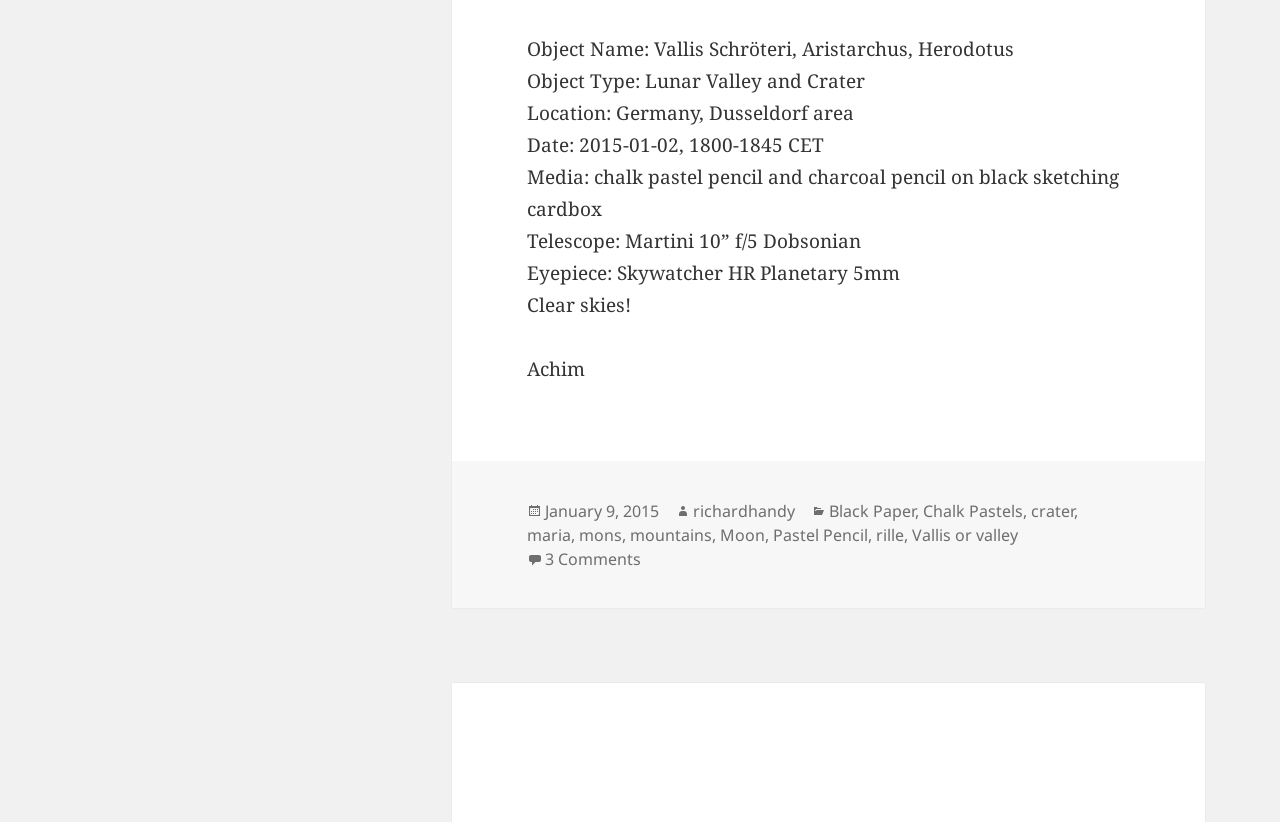Highlight the bounding box coordinates of the region I should click on to meet the following instruction: "Click on the image at the bottom right corner".

None